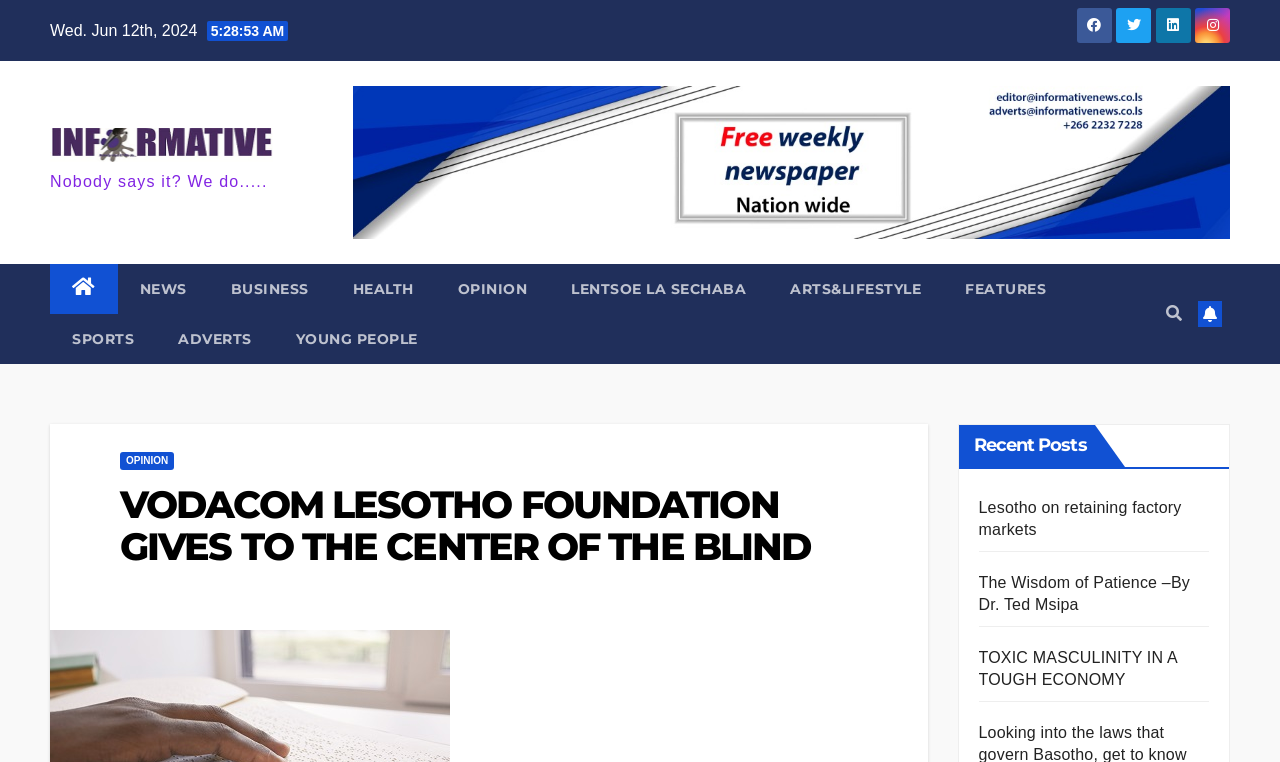Determine the bounding box coordinates in the format (top-left x, top-left y, bottom-right x, bottom-right y). Ensure all values are floating point numbers between 0 and 1. Identify the bounding box of the UI element described by: YOUNG PEOPLE

[0.214, 0.412, 0.343, 0.478]